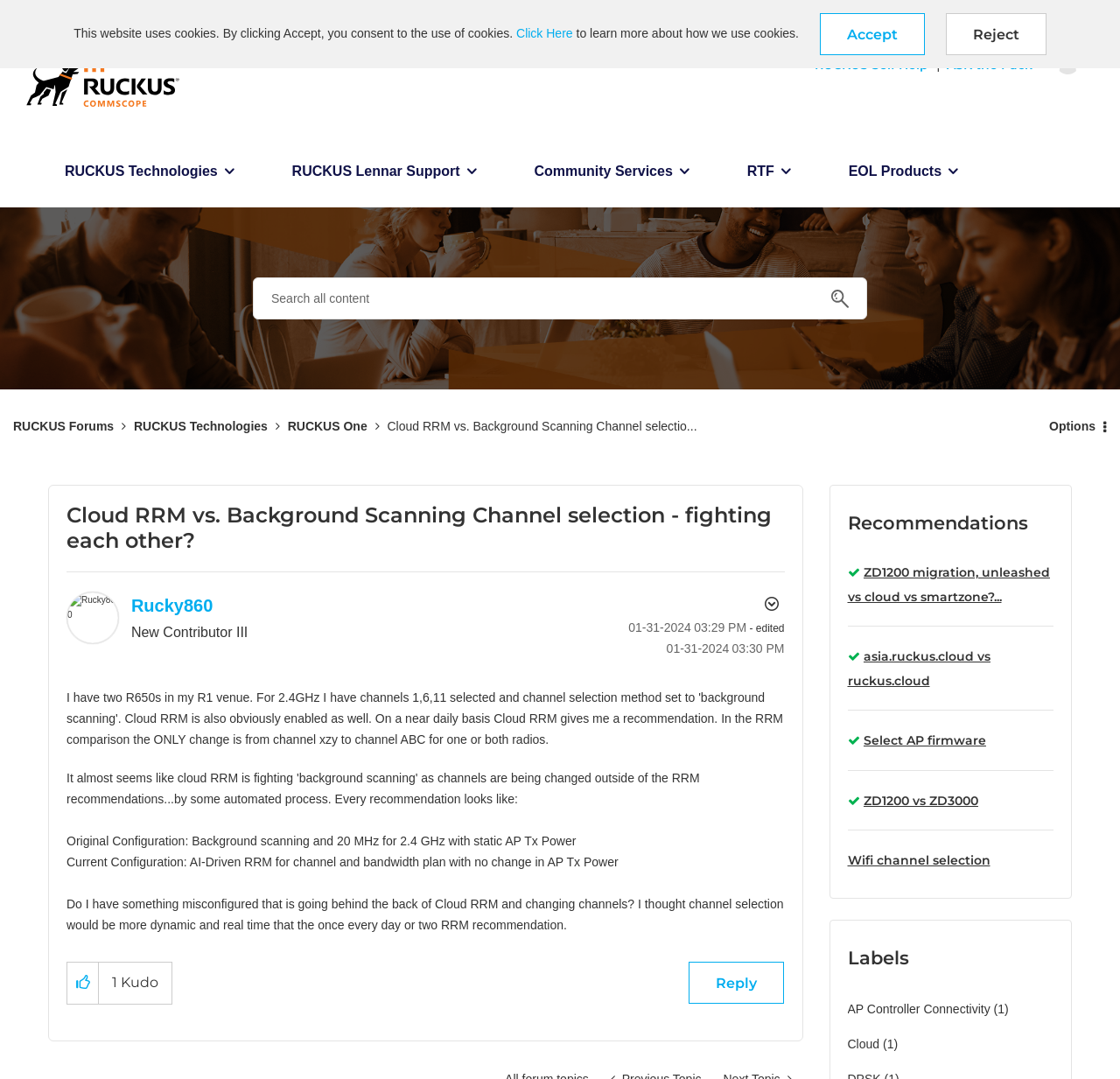Please extract the webpage's main title and generate its text content.

CommScope RUCKUS Community Forums